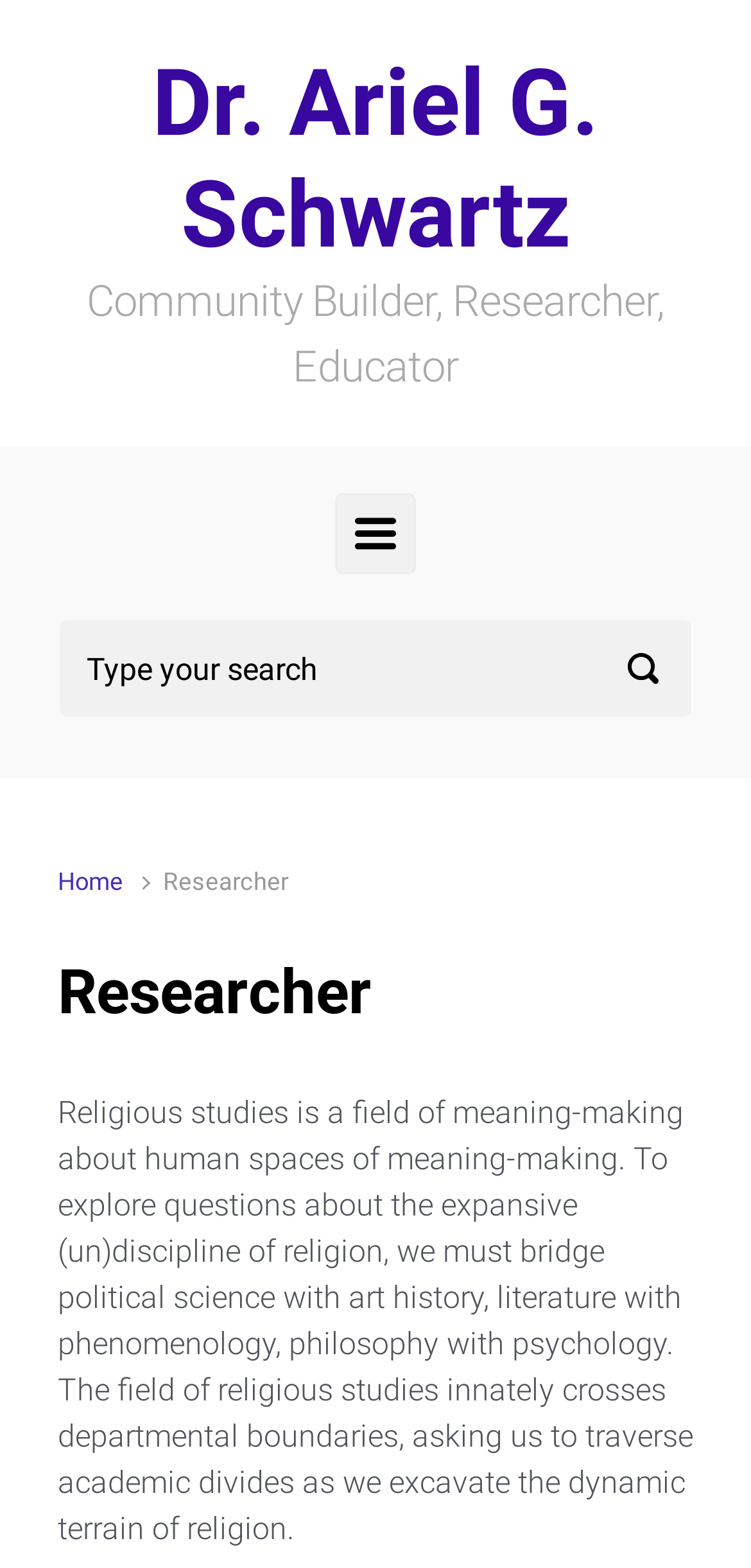Respond to the following question using a concise word or phrase: 
Is the primary menu expanded?

No